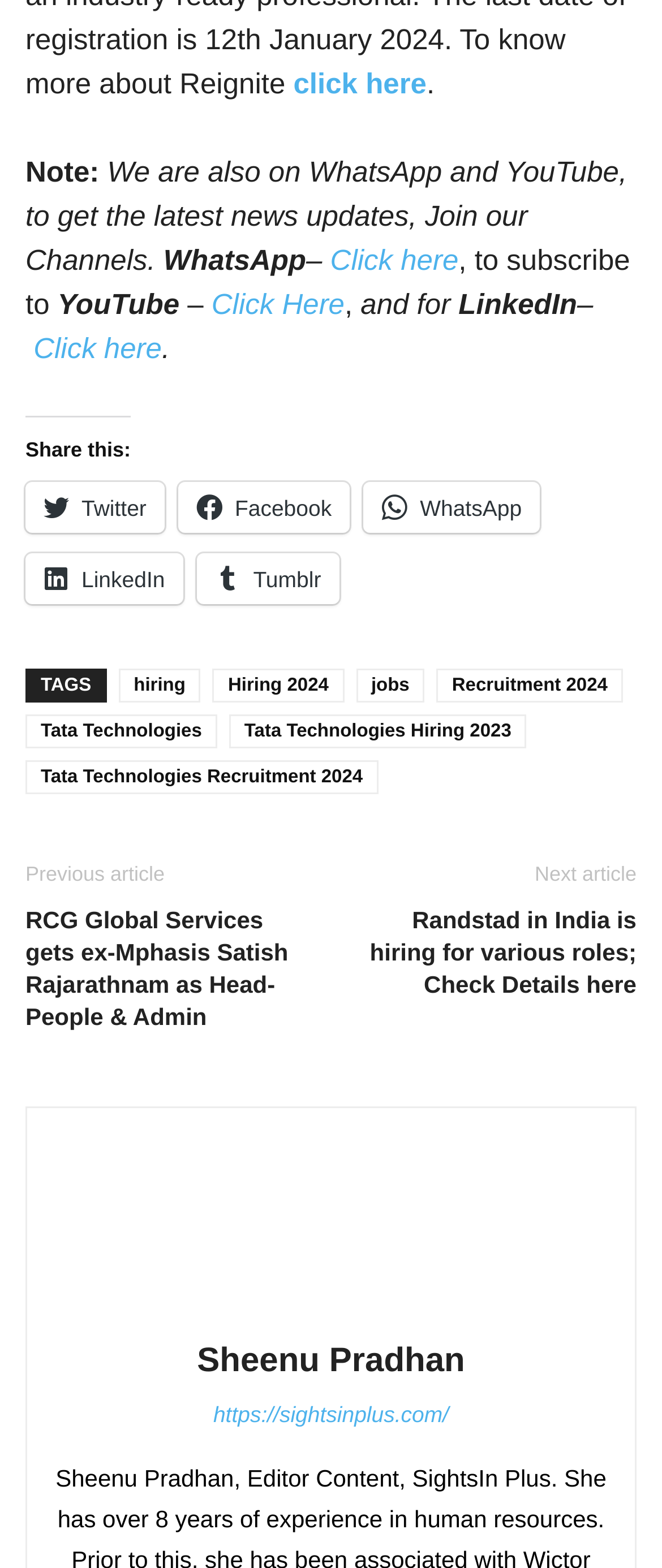Based on the image, give a detailed response to the question: What is the purpose of the 'Click here' links?

The 'Click here' links are used to subscribe or join channels on WhatsApp, YouTube, and LinkedIn. These links are located at [0.443, 0.043, 0.644, 0.063], [0.499, 0.155, 0.693, 0.176], and [0.051, 0.212, 0.244, 0.232] coordinates.